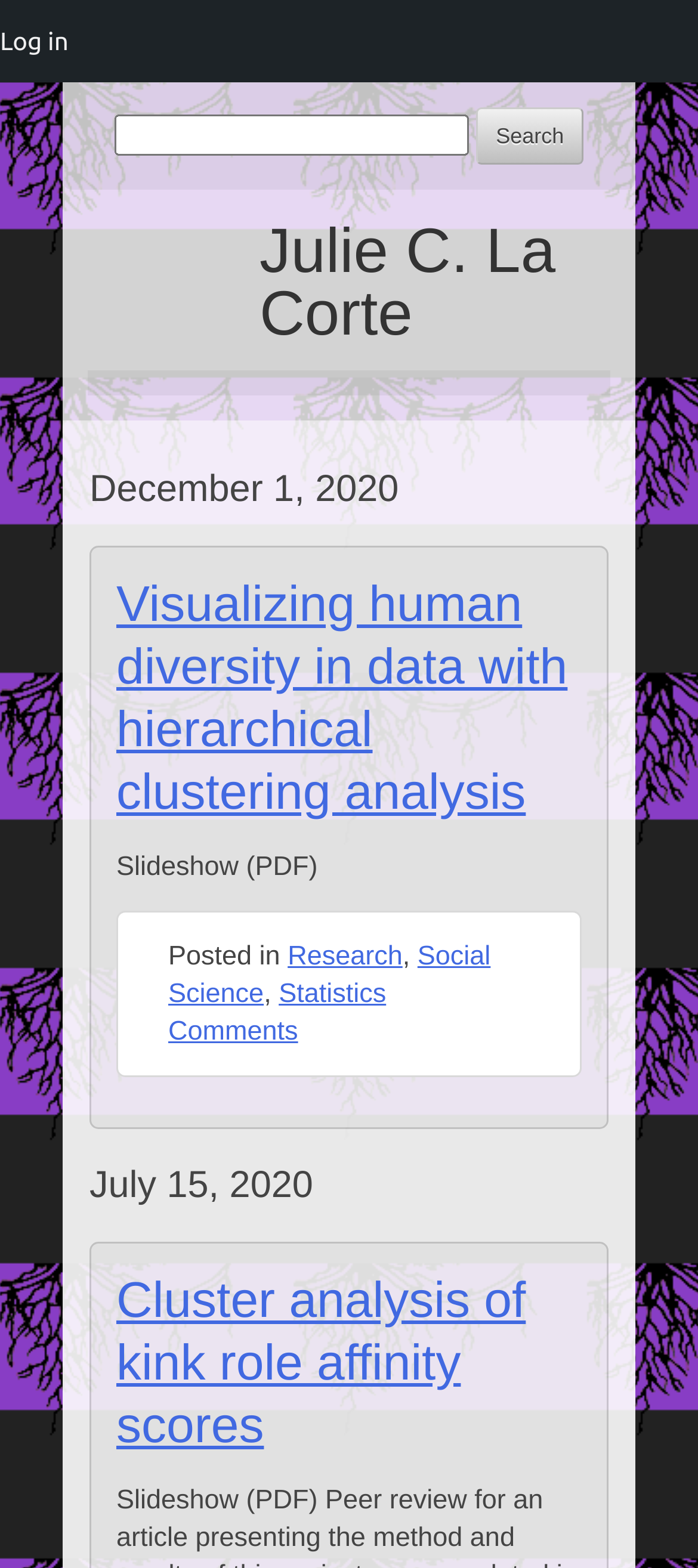Identify the coordinates of the bounding box for the element that must be clicked to accomplish the instruction: "Log in to the website".

[0.0, 0.0, 0.098, 0.052]